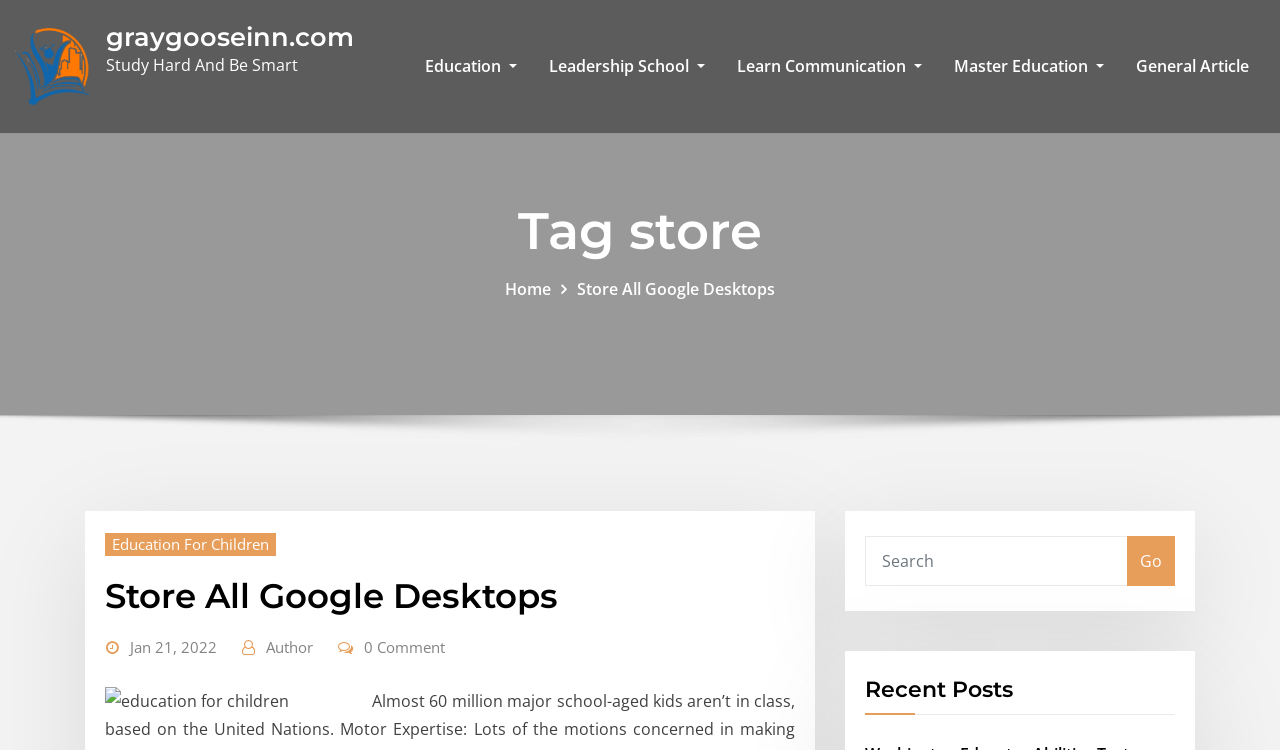Determine the bounding box coordinates for the area that should be clicked to carry out the following instruction: "search for something".

[0.676, 0.714, 0.881, 0.781]